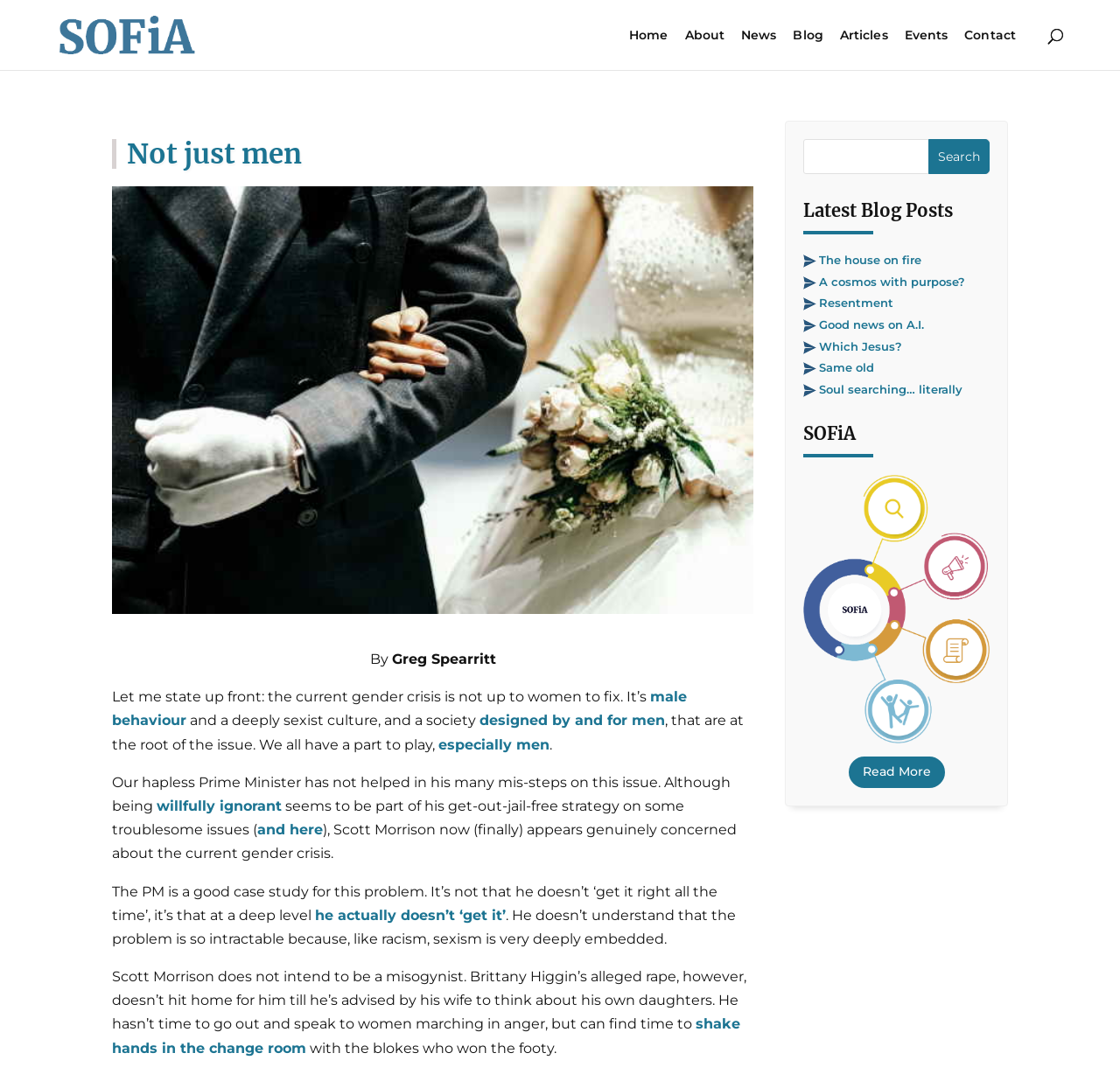Refer to the element description Soul searching… literally and identify the corresponding bounding box in the screenshot. Format the coordinates as (top-left x, top-left y, bottom-right x, bottom-right y) with values in the range of 0 to 1.

[0.731, 0.356, 0.86, 0.369]